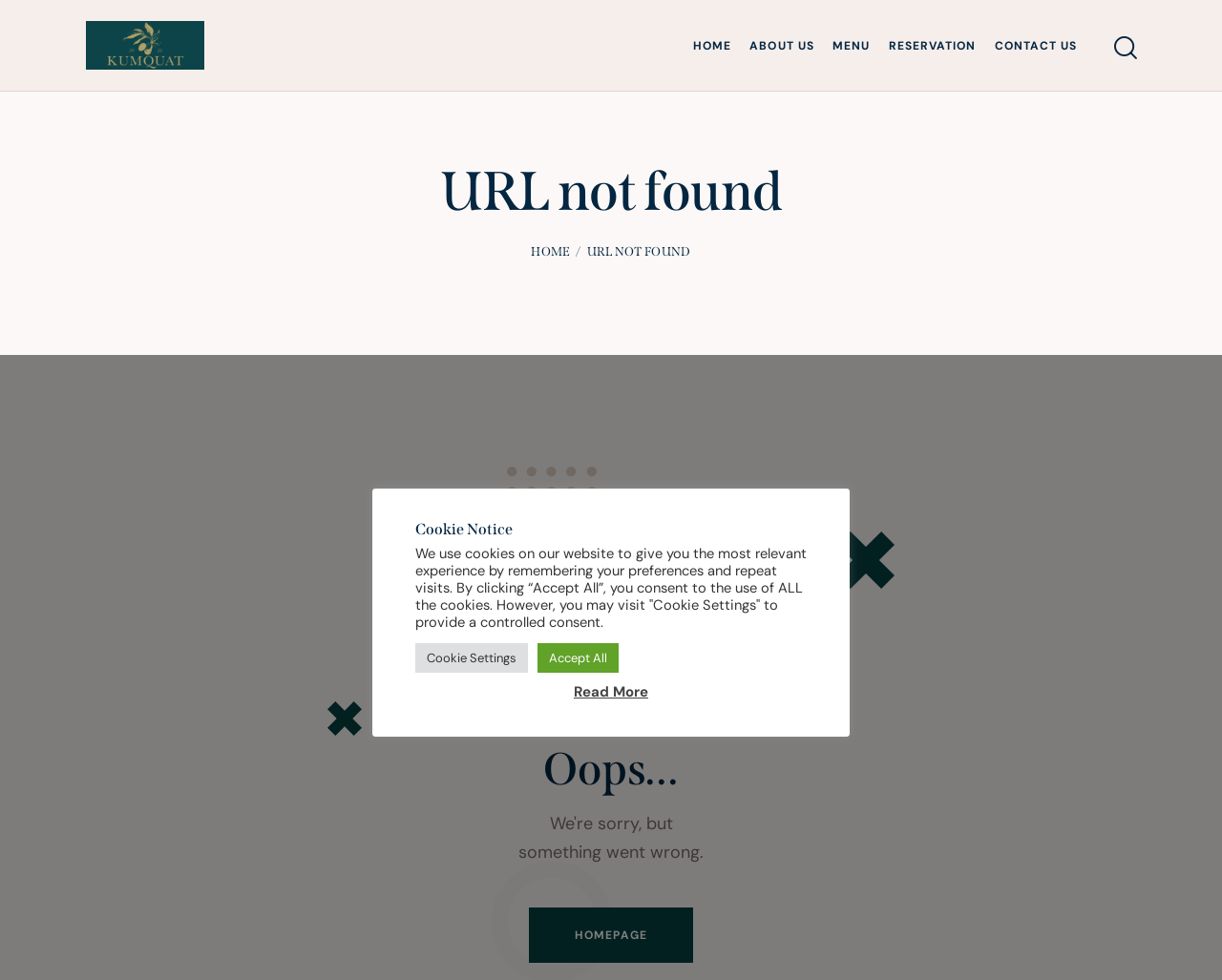Is there a search function on the webpage?
Could you please answer the question thoroughly and with as much detail as possible?

A search function is available on the webpage, located at the top-right corner, which allows users to search for something on the website.